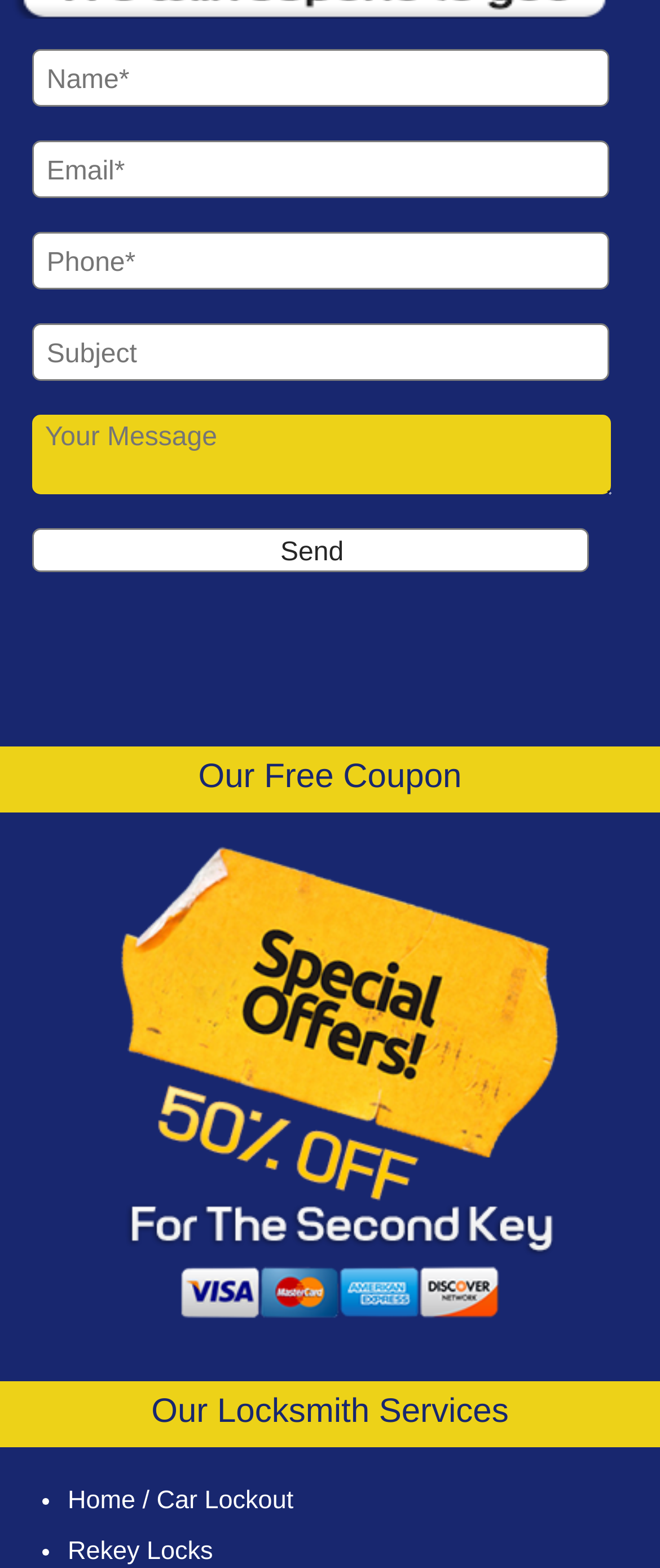Find the bounding box coordinates for the area that must be clicked to perform this action: "Click the Send button".

[0.049, 0.336, 0.893, 0.364]